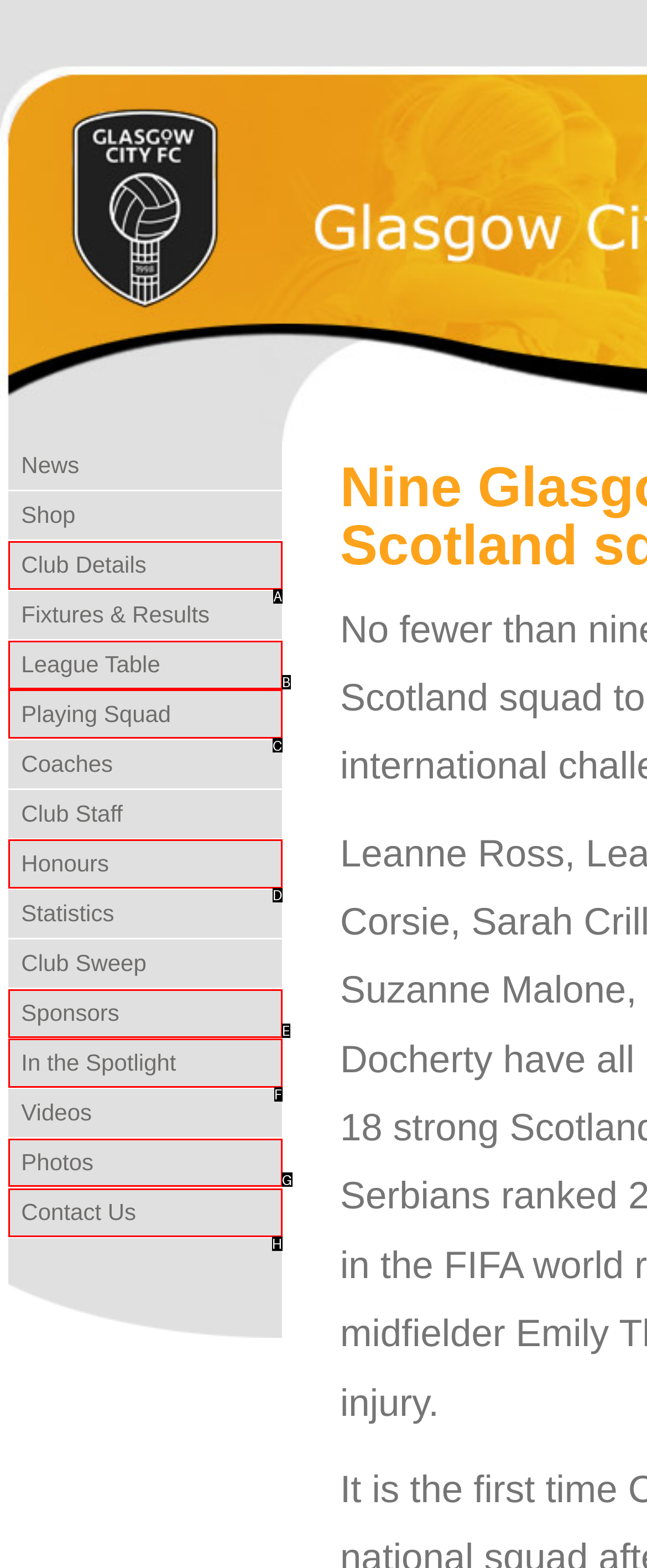Determine the letter of the UI element that will complete the task: Explore the playing squad
Reply with the corresponding letter.

C